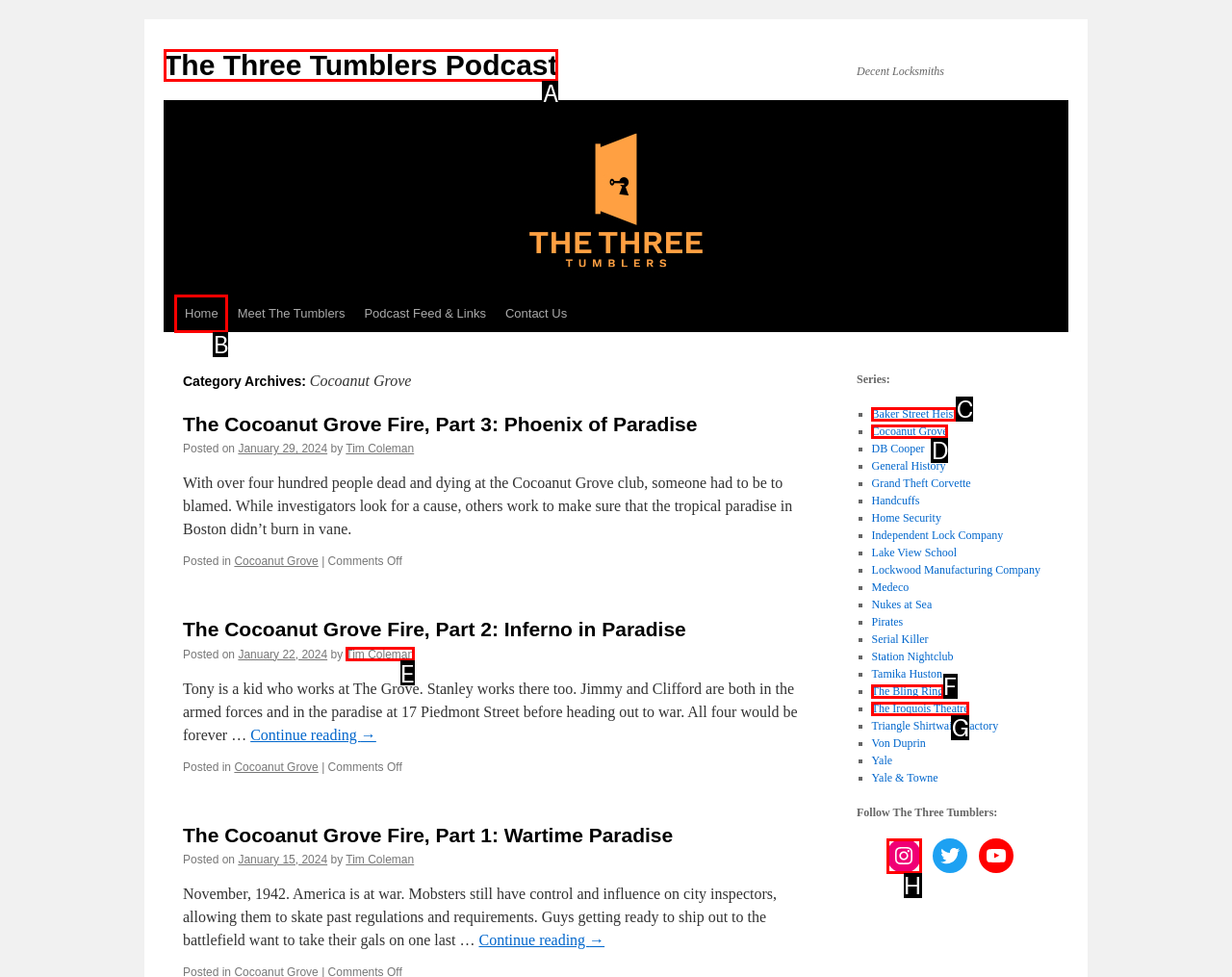Identify the correct choice to execute this task: Discover Netherlanders from des Prés
Respond with the letter corresponding to the right option from the available choices.

None